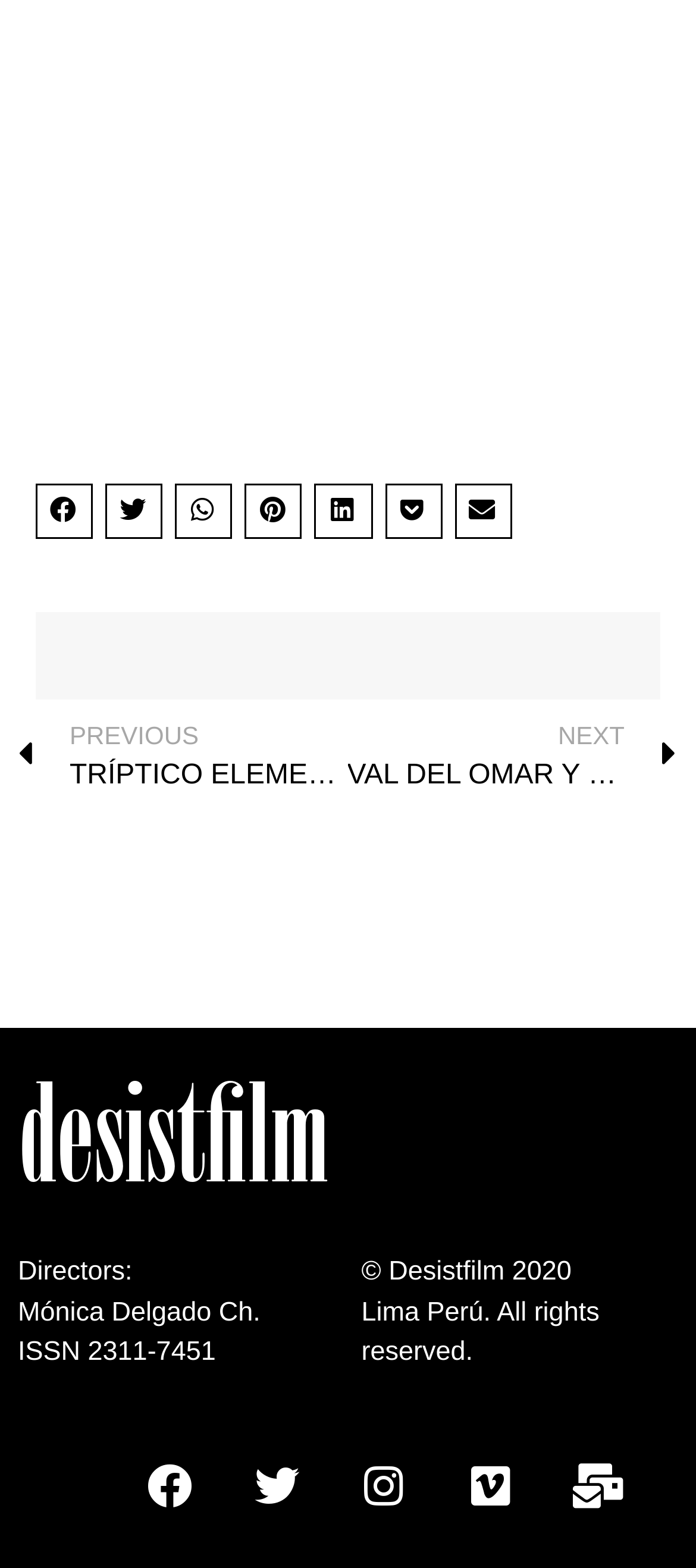Look at the image and write a detailed answer to the question: 
What are the social media platforms available?

I found the answer by examining the links at the bottom of the webpage, which have icons and text corresponding to different social media platforms.